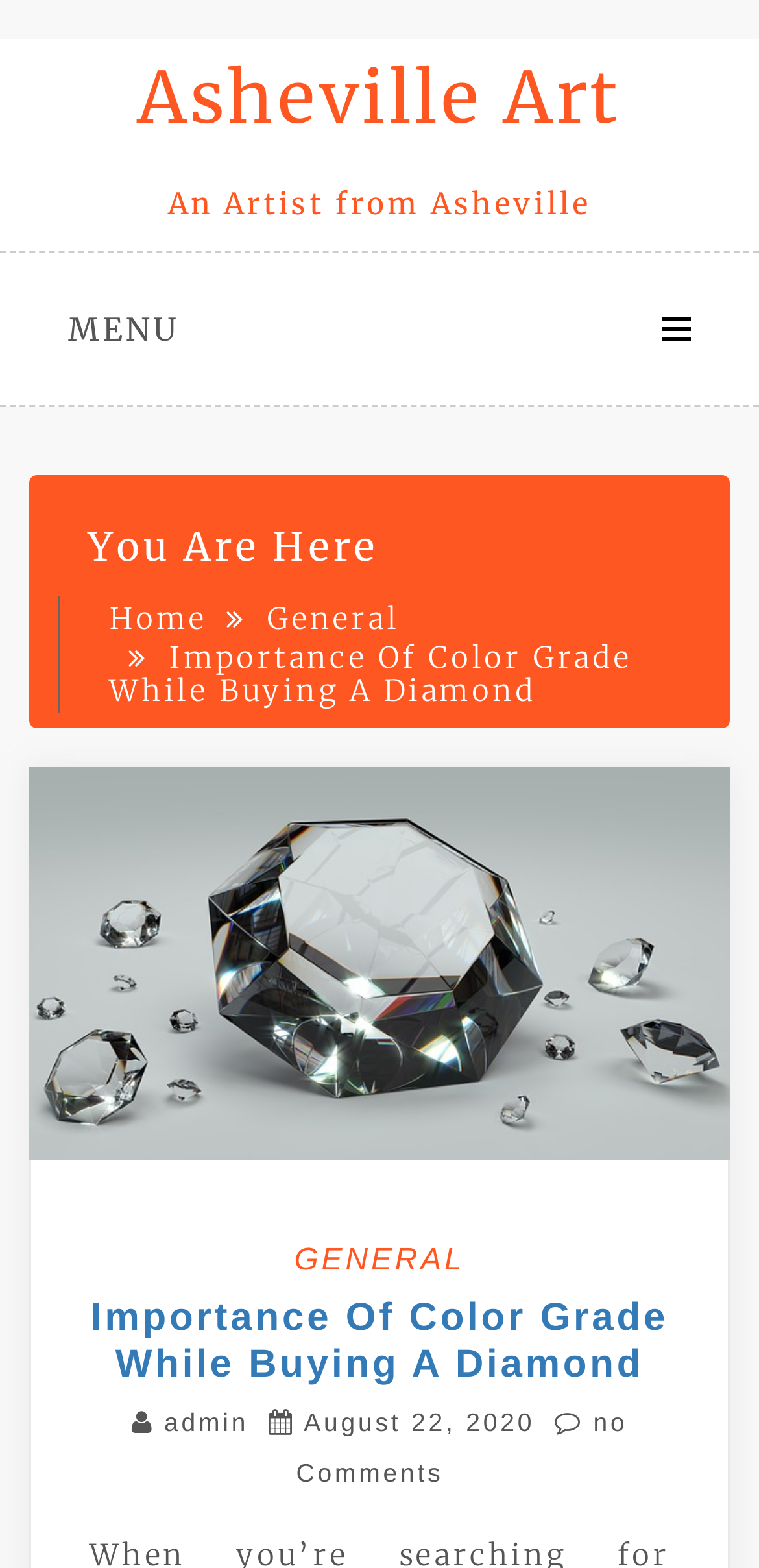Identify the bounding box coordinates of the element to click to follow this instruction: 'go to Asheville Art'. Ensure the coordinates are four float values between 0 and 1, provided as [left, top, right, bottom].

[0.181, 0.035, 0.819, 0.091]